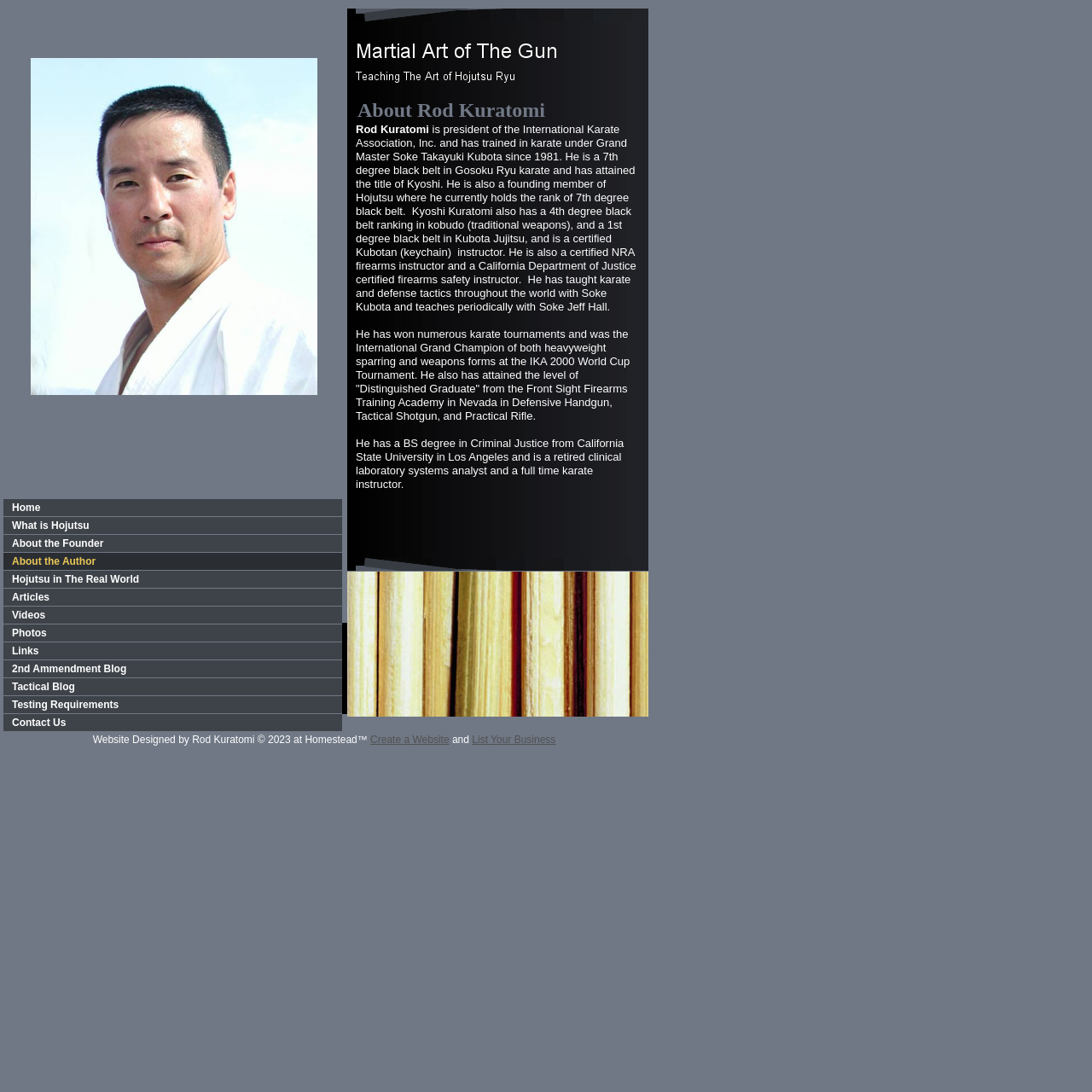Write an extensive caption that covers every aspect of the webpage.

This webpage is about Rod Kuratomi, a martial arts expert and instructor. At the top of the page, there is a navigation menu with 11 links, including "Home", "What is Hojutsu", "About the Founder", "About the Author", and others. Below the navigation menu, there is a brief introduction to Rod Kuratomi, stating his title and affiliation with the International Karate Association.

The main content of the page is a biographical text about Rod Kuratomi, describing his martial arts background, achievements, and credentials. The text is divided into three paragraphs, with the first paragraph introducing his karate training and ranking, the second paragraph listing his tournament wins and firearms training, and the third paragraph mentioning his education and career background.

To the left of the biographical text, there is a small table with a single cell containing the text "About Rod Kuratomi". Above this table, there is a link with no text. At the bottom of the page, there is a footer section with three lines of text, including a copyright notice and a mention of the website's design and hosting.

There is one image on the page, located at the bottom right corner, but it appears to be a small icon or logo rather than a main content image. Overall, the page has a simple and straightforward design, with a focus on presenting information about Rod Kuratomi's martial arts background and credentials.